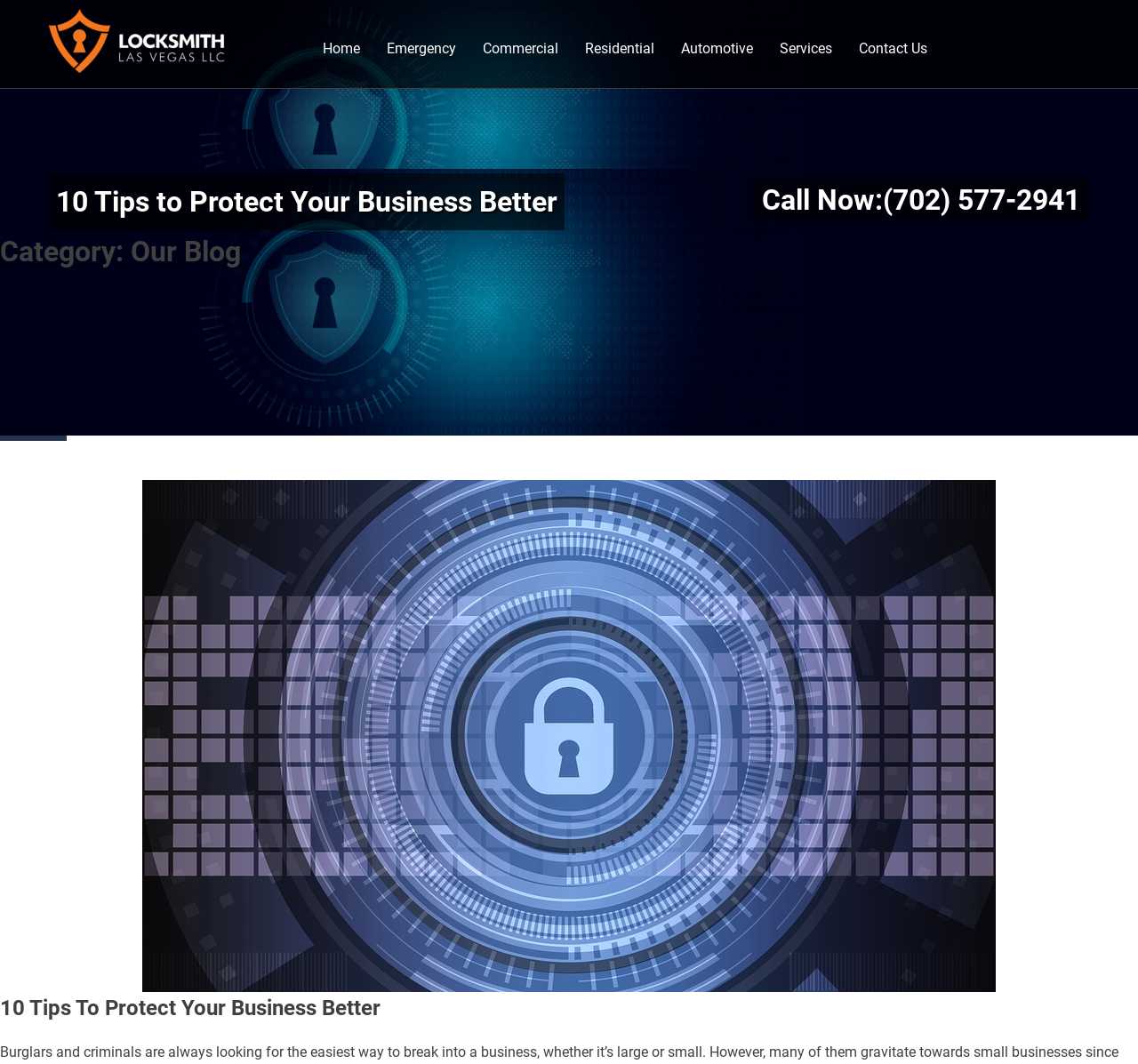Using the information shown in the image, answer the question with as much detail as possible: What is the phone number to call for emergency?

I found the answer by looking at the link element with the text 'Call Now:(702) 577-2941' which is a call-to-action button, indicating that it is the phone number to call for emergency.